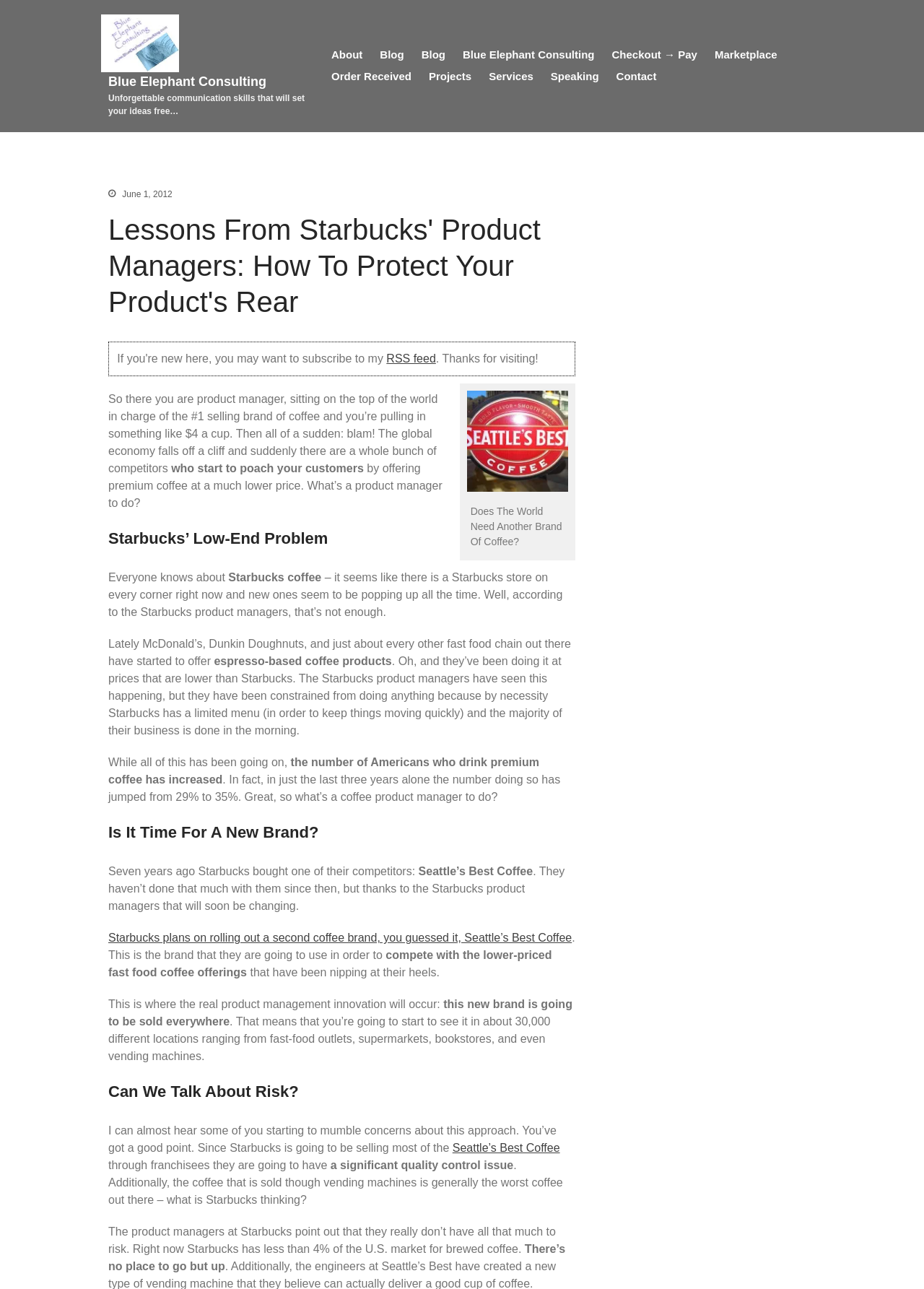Locate and extract the headline of this webpage.

Lessons From Starbucks' Product Managers: How To Protect Your Product's Rear